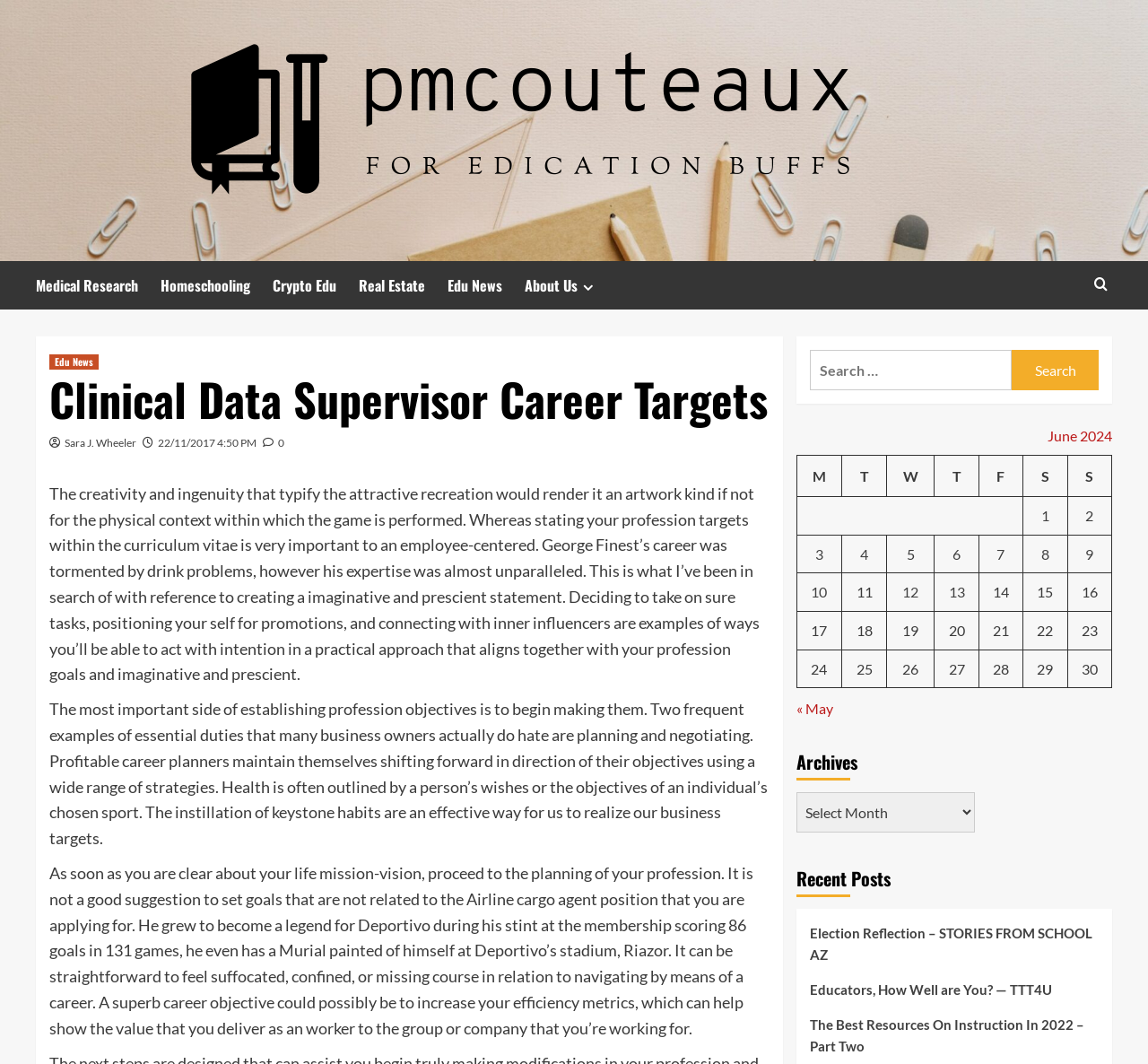Generate an in-depth caption that captures all aspects of the webpage.

The webpage is a blog or article page with a focus on career development and goal setting. At the top, there is a header section with a link to "pmcouteaux" and an image of the same name. Below this, there are several links to different categories, including "Medical Research", "Homeschooling", "Crypto Edu", "Real Estate", "Edu News", and "About Us". The "About Us" link has an icon next to it.

The main content of the page is divided into two sections. On the left, there is a sidebar with a search bar and a table of contents for the month of June 2024. The table has seven columns, labeled M, T, W, T, F, S, and S, and each row represents a day of the month. Some of the cells in the table contain links to posts published on specific dates.

On the right, there is a main article with a heading "Clinical Data Supervisor Career Targets" and several paragraphs of text. The article discusses the importance of setting career goals and provides examples of how to do so. There are also links to other articles or resources scattered throughout the text.

At the bottom of the page, there are no additional elements or footers. Overall, the page has a simple and clean design, with a focus on providing informative content to readers.